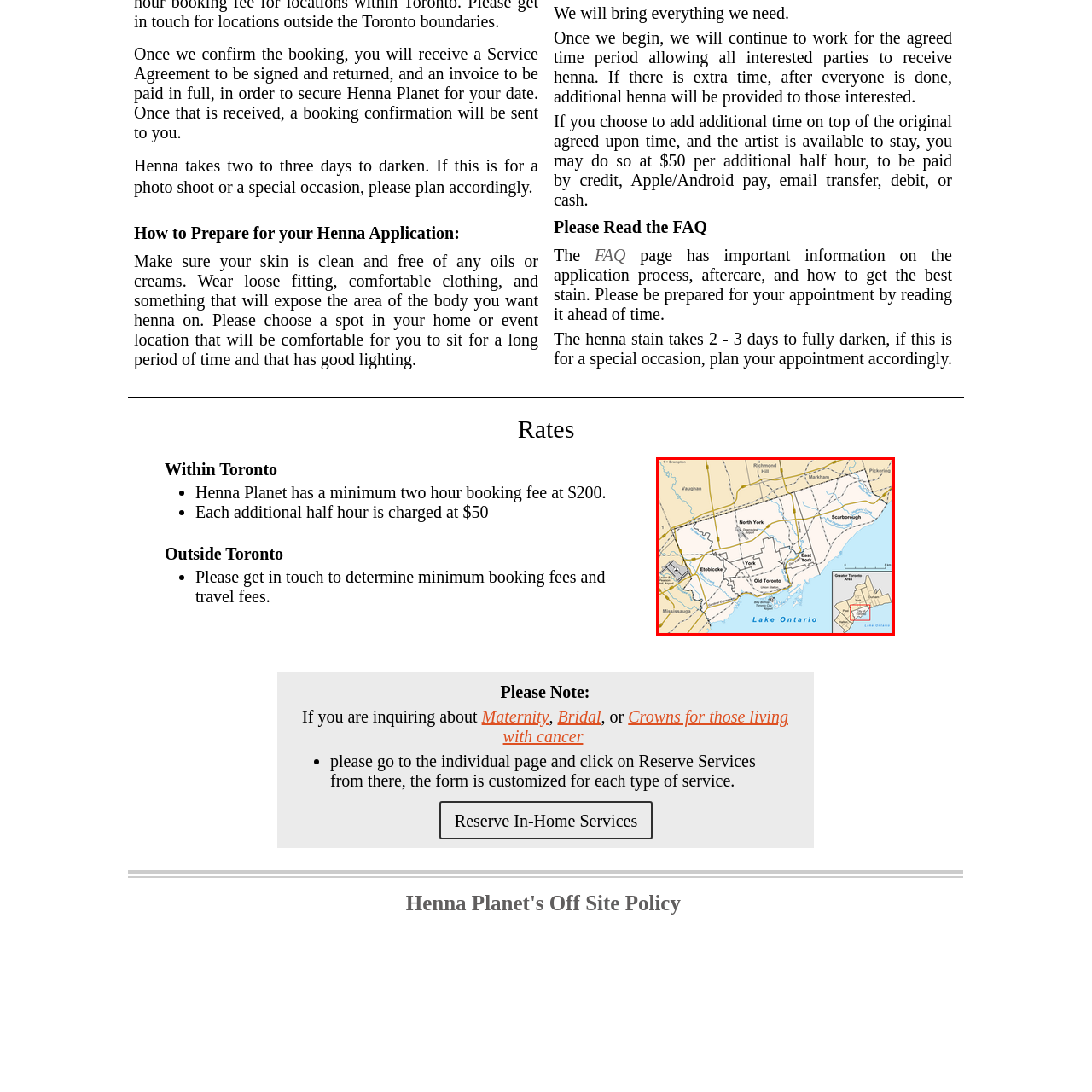Give a detailed account of the visual elements present in the image highlighted by the red border.

The image depicts a detailed map of Toronto, highlighting various districts and neighborhoods, such as North York, Scarborough, and Etobicoke, as well as Old Toronto and East York. It visually represents the geographical layout of the city along the south side of Lake Ontario, featuring major roads and highways that facilitate navigation. Additionally, a smaller inset map shows the Greater Toronto Area, giving context to Toronto's location within the region. This map serves as a useful resource for understanding the city’s structure, making it easier for residents and visitors to familiarize themselves with different areas, especially when planning events or services like henna application offered by Henna Planet, which mentioned specific rates and booking details within Toronto.